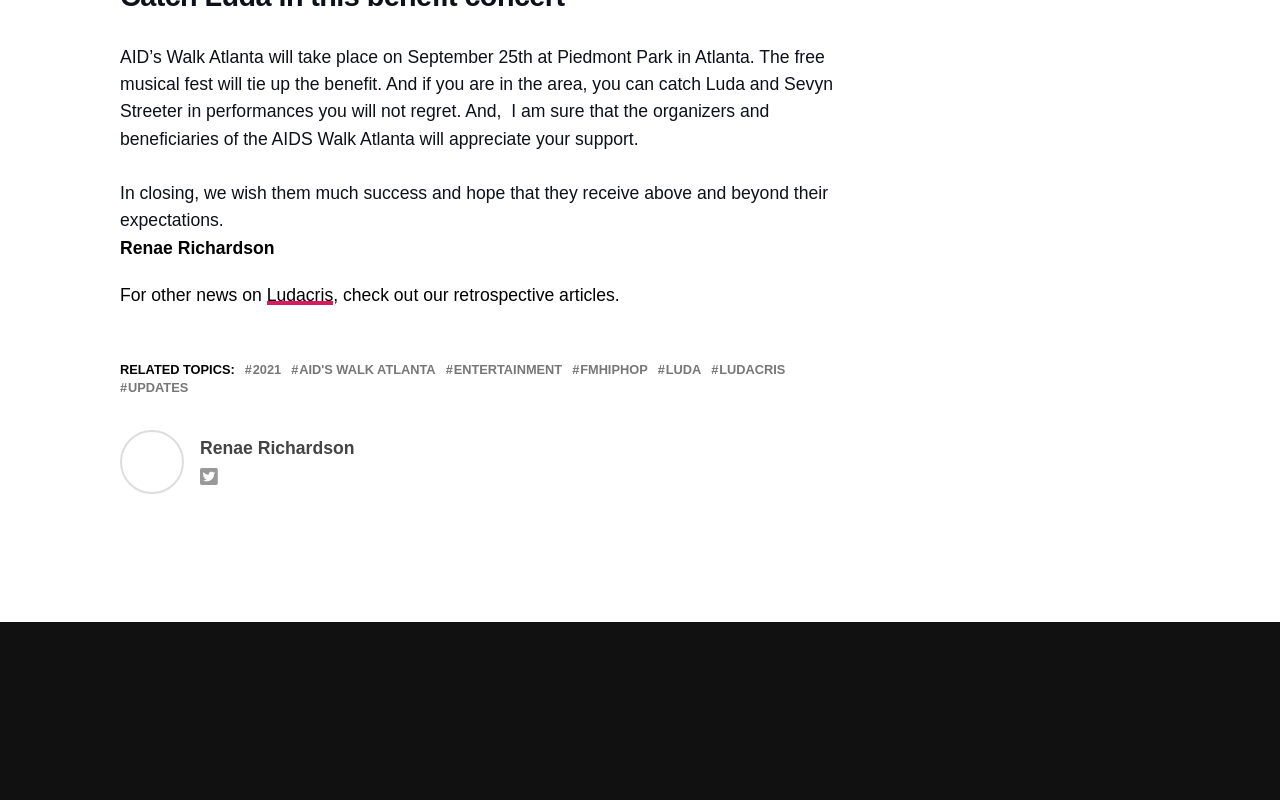Kindly provide the bounding box coordinates of the section you need to click on to fulfill the given instruction: "View updates".

[0.1, 0.477, 0.147, 0.493]